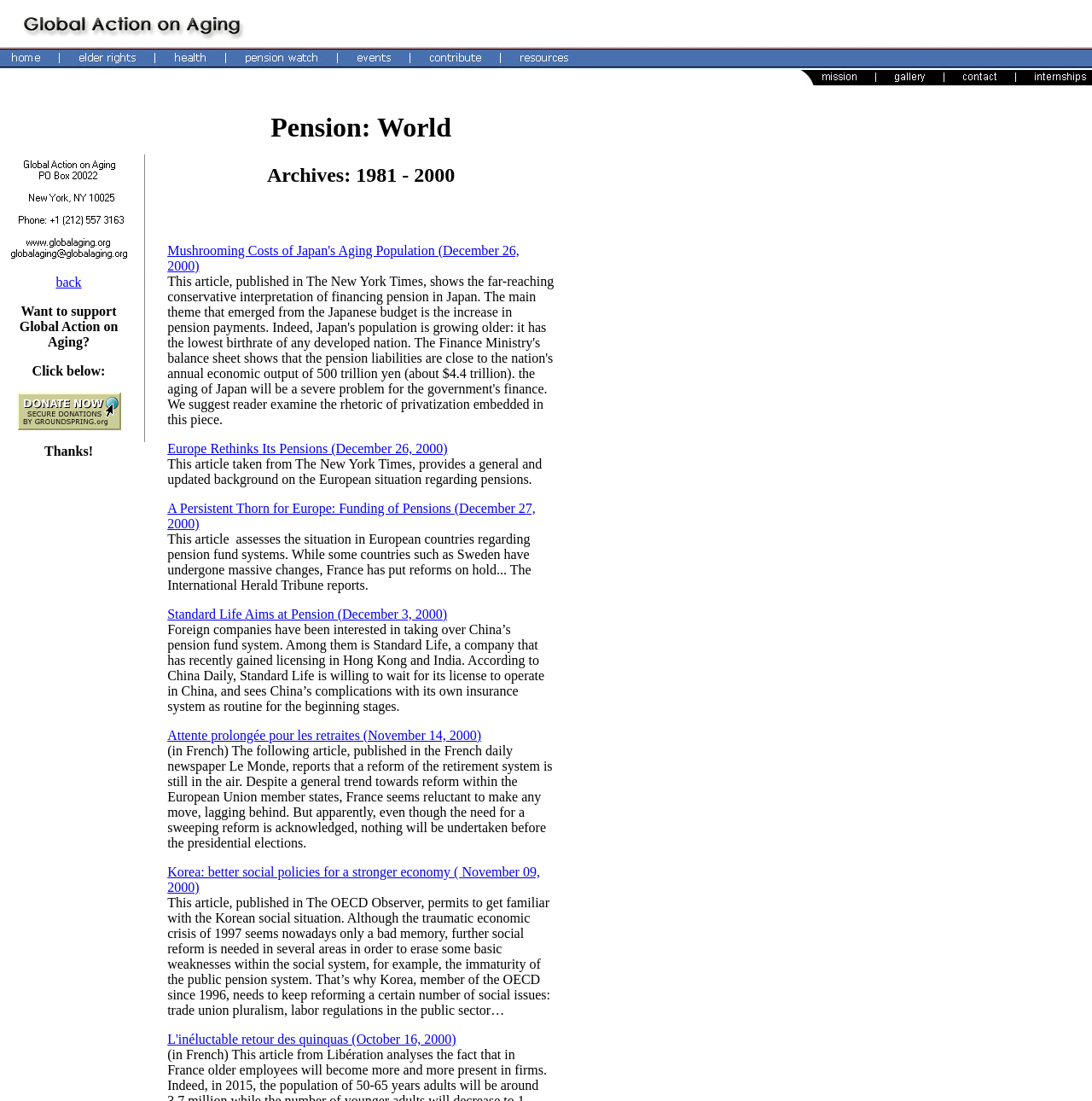Explain the webpage in detail.

The webpage is titled "Pension Watch : World : Global Action on Aging" and appears to be a news archive or blog focused on pension-related news and articles from around the world. 

At the top of the page, there is a logo or image, followed by a row of links or tabs, each with a small icon. Below this, there is a section with a heading "Pension: World" and a subheading "Archives: 1981 - 2000". 

The main content of the page is a list of news articles, each with a title, a brief summary, and a link to the full article. The articles are dated from December 2000 to October 2000 and cover various topics related to pensions, such as the costs of Japan's aging population, pension reforms in Europe, and social policies in Korea. 

There are also some images and icons scattered throughout the page, including a "back" button and an image with a caption "Want to support Global Action on Aging?". Additionally, there is a section with a heading "Thanks!" and a few other miscellaneous elements.